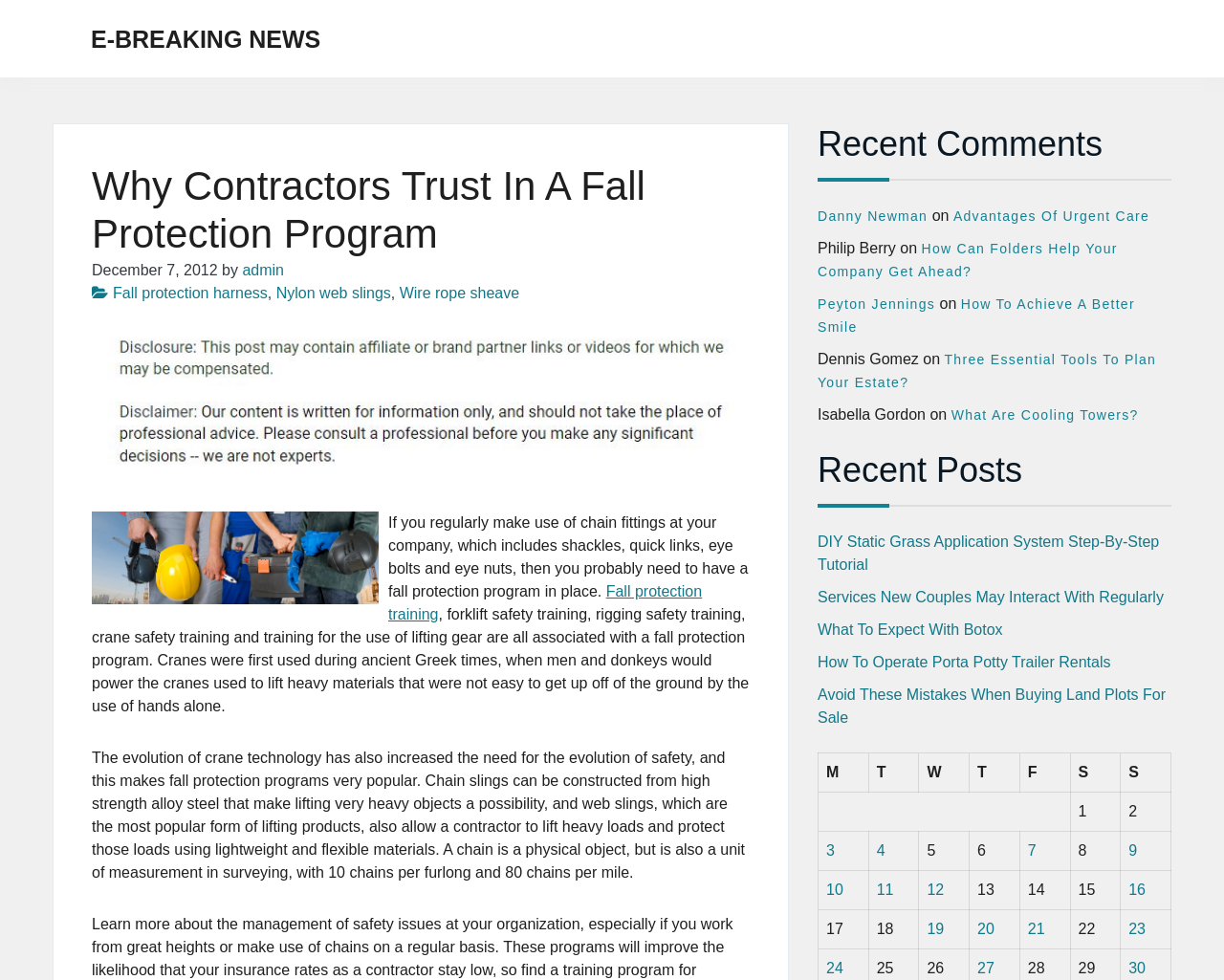Generate the text of the webpage's primary heading.

Why Contractors Trust In A Fall Protection Program